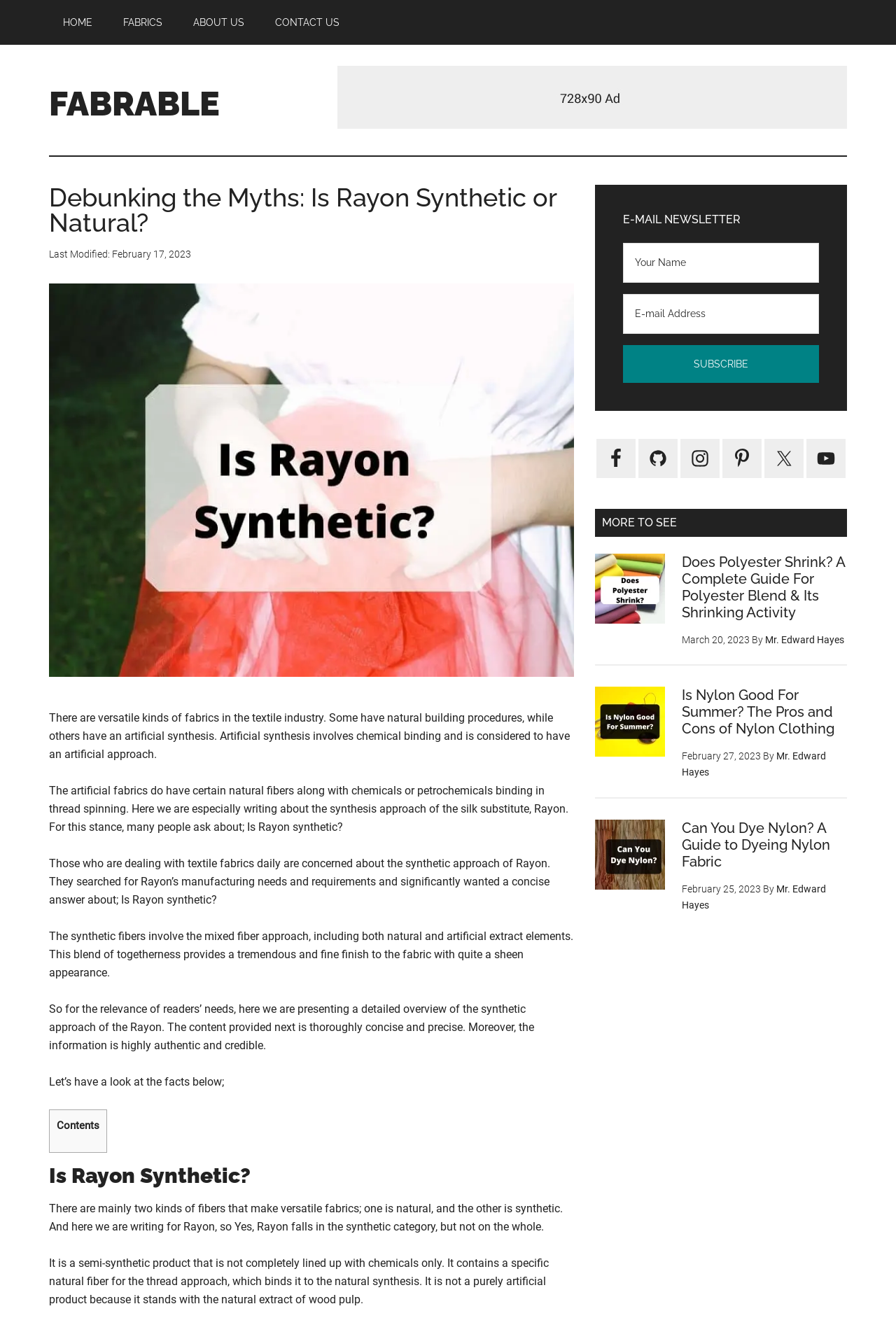How can readers subscribe to the newsletter on the webpage?
Based on the image, answer the question with a single word or brief phrase.

By filling out the form in the Primary Sidebar